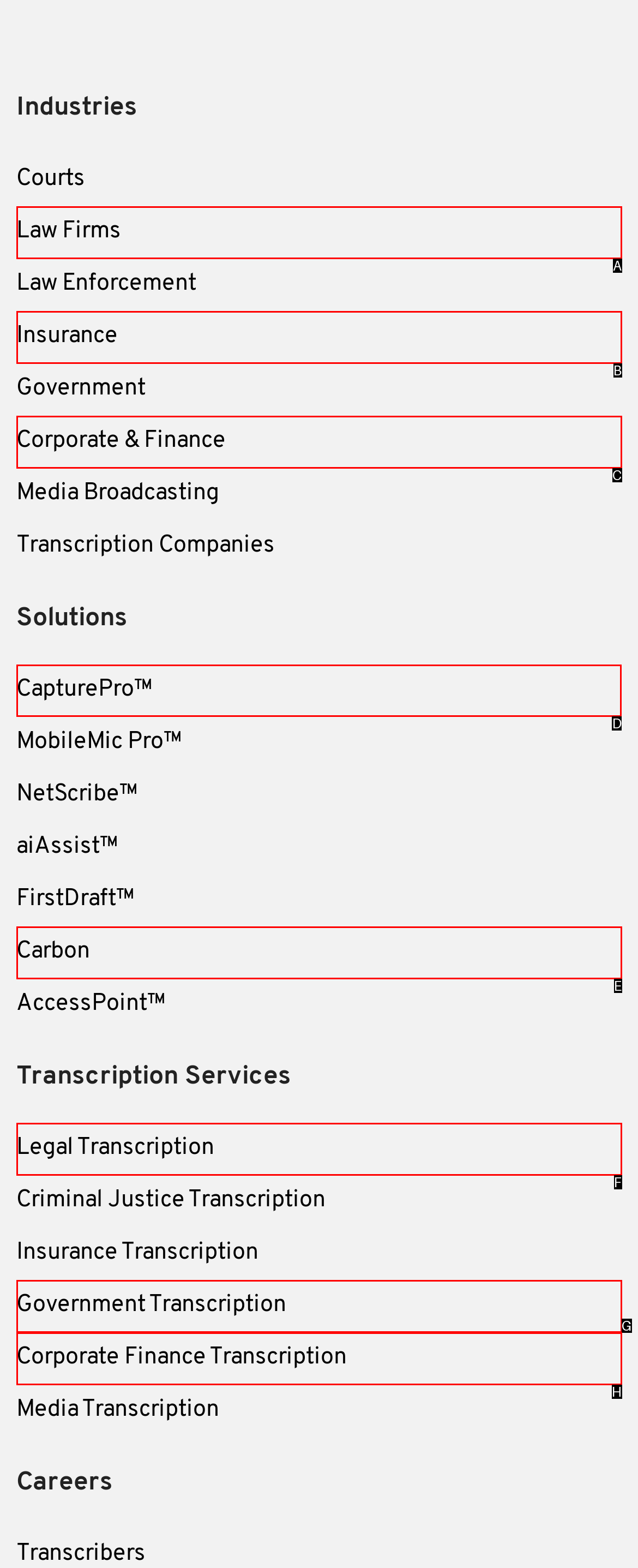Identify the correct UI element to click for this instruction: View CapturePro solutions
Respond with the appropriate option's letter from the provided choices directly.

D